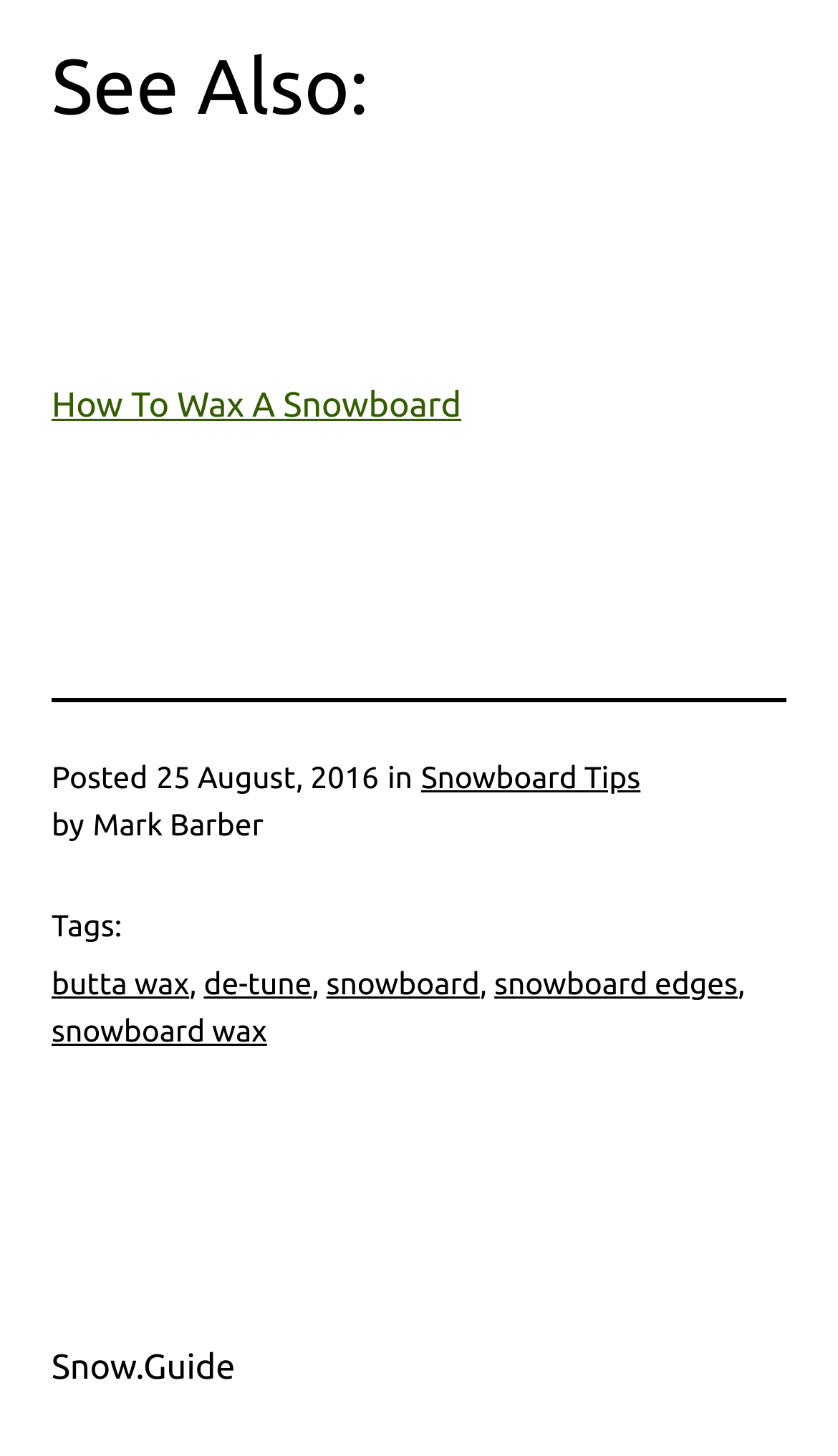Please respond to the question using a single word or phrase:
What is the date of the article?

25 August, 2016